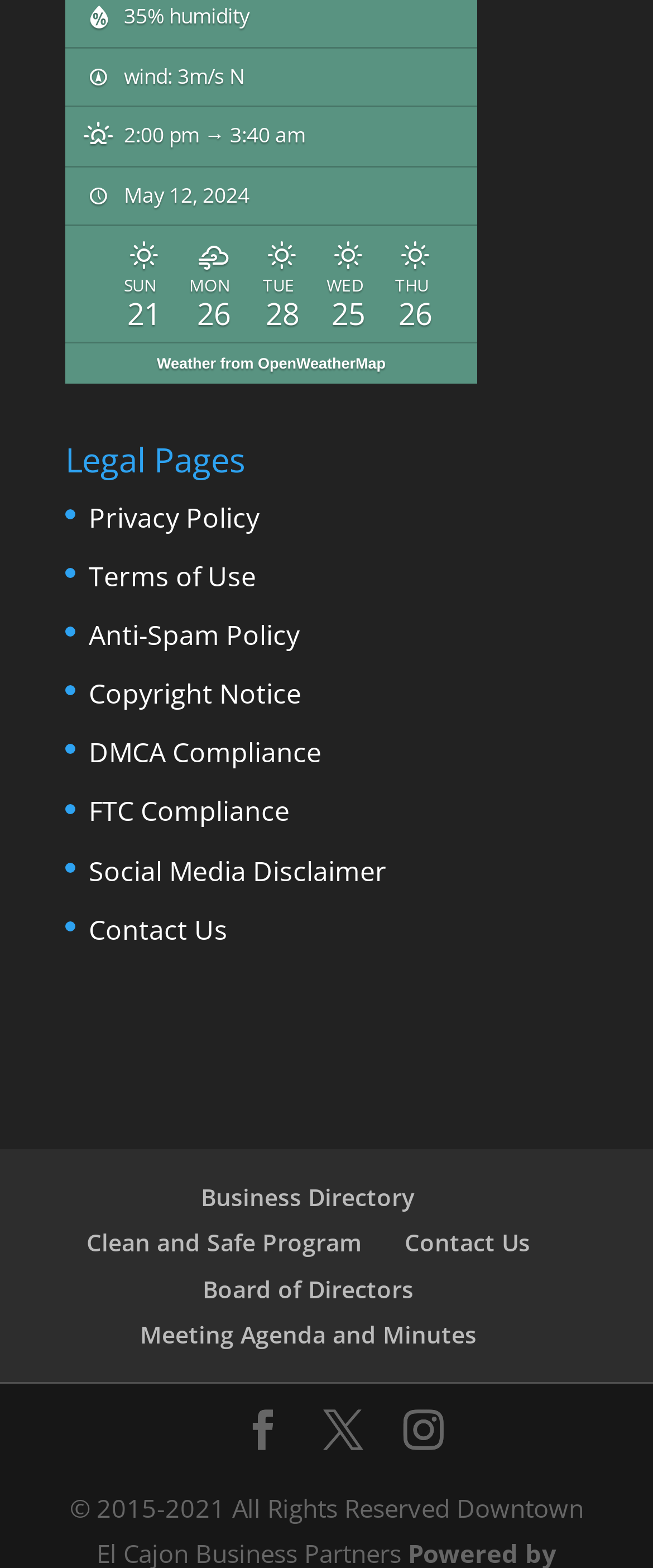What is the date of the weather forecast?
Carefully examine the image and provide a detailed answer to the question.

The date of the weather forecast is mentioned in the top section of the webpage, which displays the current weather conditions. The static text 'May 12, 2024' is located at coordinates [0.19, 0.115, 0.382, 0.133] and indicates the date of the weather forecast.